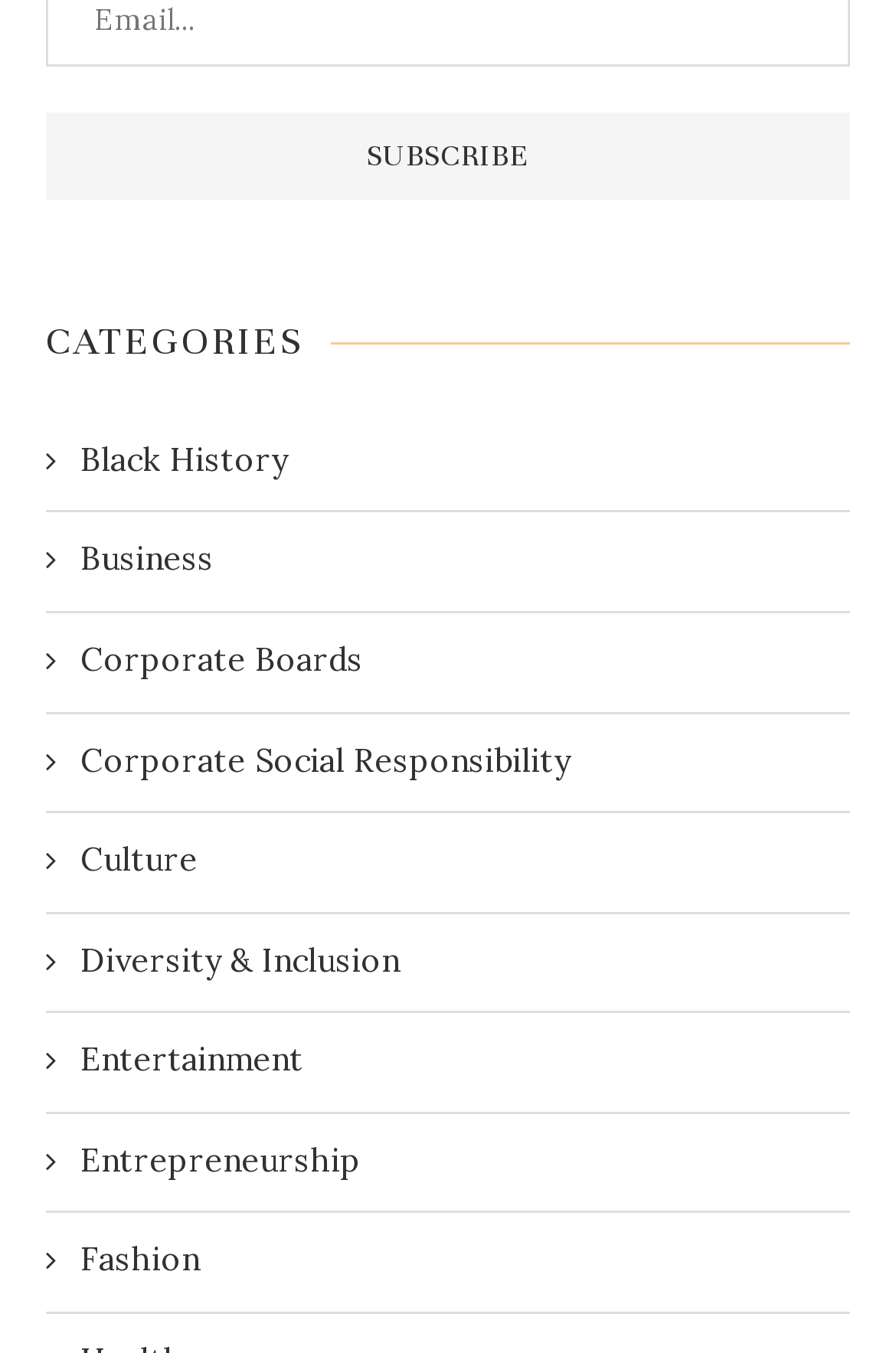Provide the bounding box coordinates of the UI element that matches the description: "Corporate Boards".

[0.051, 0.472, 0.944, 0.505]